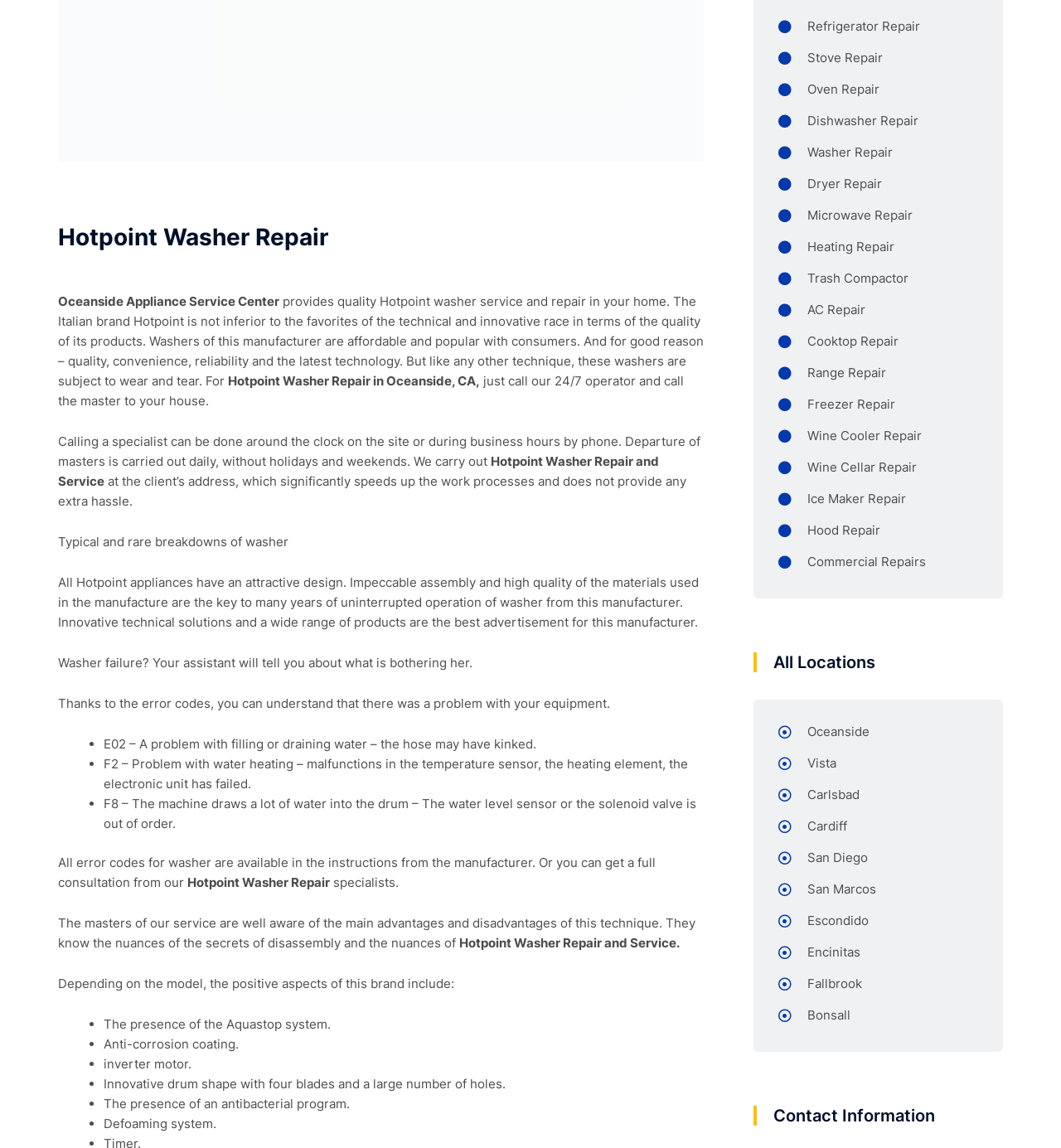Given the description Encinitas, predict the bounding box coordinates of the UI element. Ensure the coordinates are in the format (top-left x, top-left y, bottom-right x, bottom-right y) and all values are between 0 and 1.

[0.734, 0.816, 0.922, 0.843]